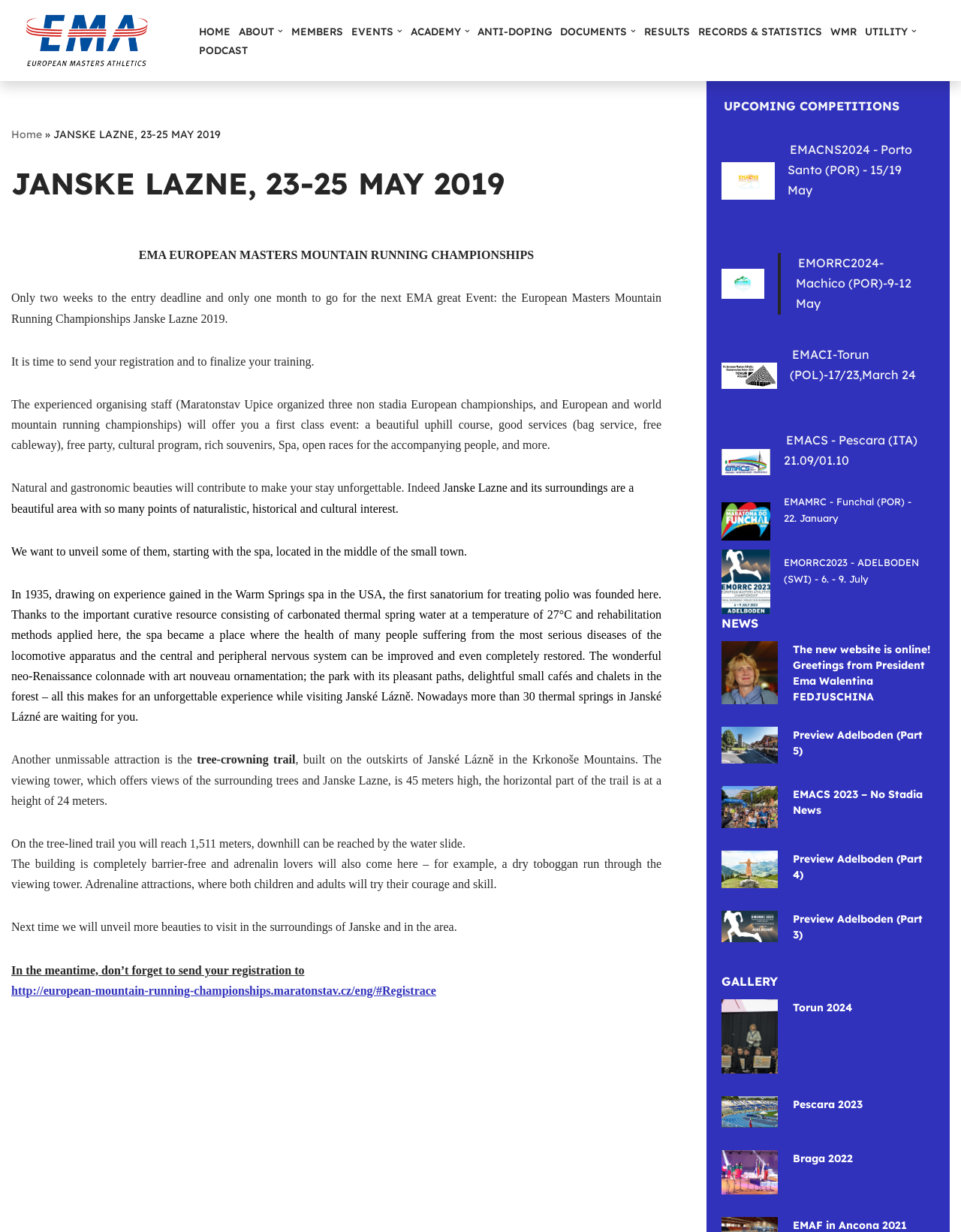Specify the bounding box coordinates of the element's area that should be clicked to execute the given instruction: "Click on the 'HOME' link". The coordinates should be four float numbers between 0 and 1, i.e., [left, top, right, bottom].

[0.207, 0.018, 0.24, 0.033]